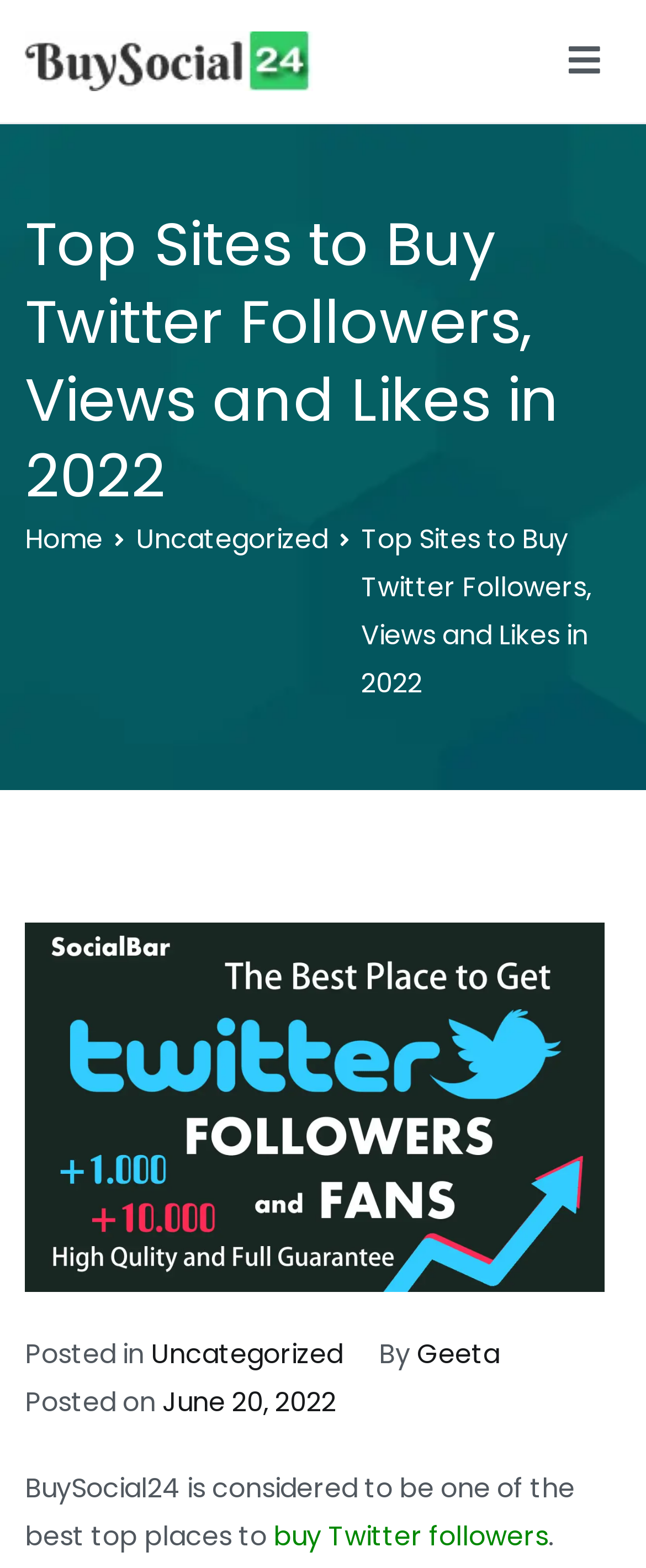Determine the bounding box coordinates of the clickable region to execute the instruction: "View Uncategorized". The coordinates should be four float numbers between 0 and 1, denoted as [left, top, right, bottom].

[0.21, 0.332, 0.508, 0.356]